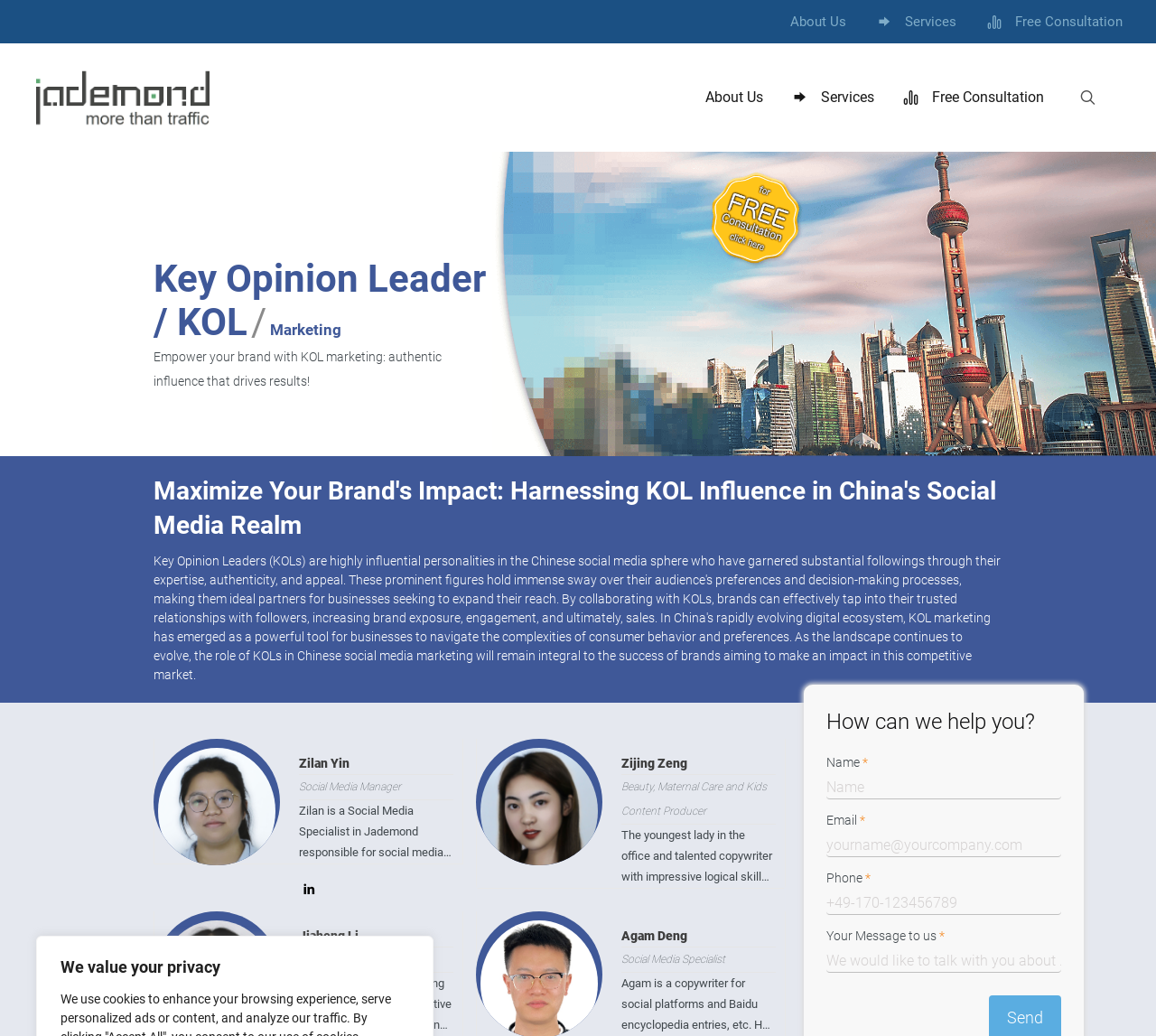Look at the image and answer the question in detail:
What is the company name?

I found the company name by looking at the top-left corner of the webpage, where the logo and company name are usually located. The text 'Jademond Digital - Chinese Online Marketing' is present in this area, indicating that Jademond Digital is the company name.